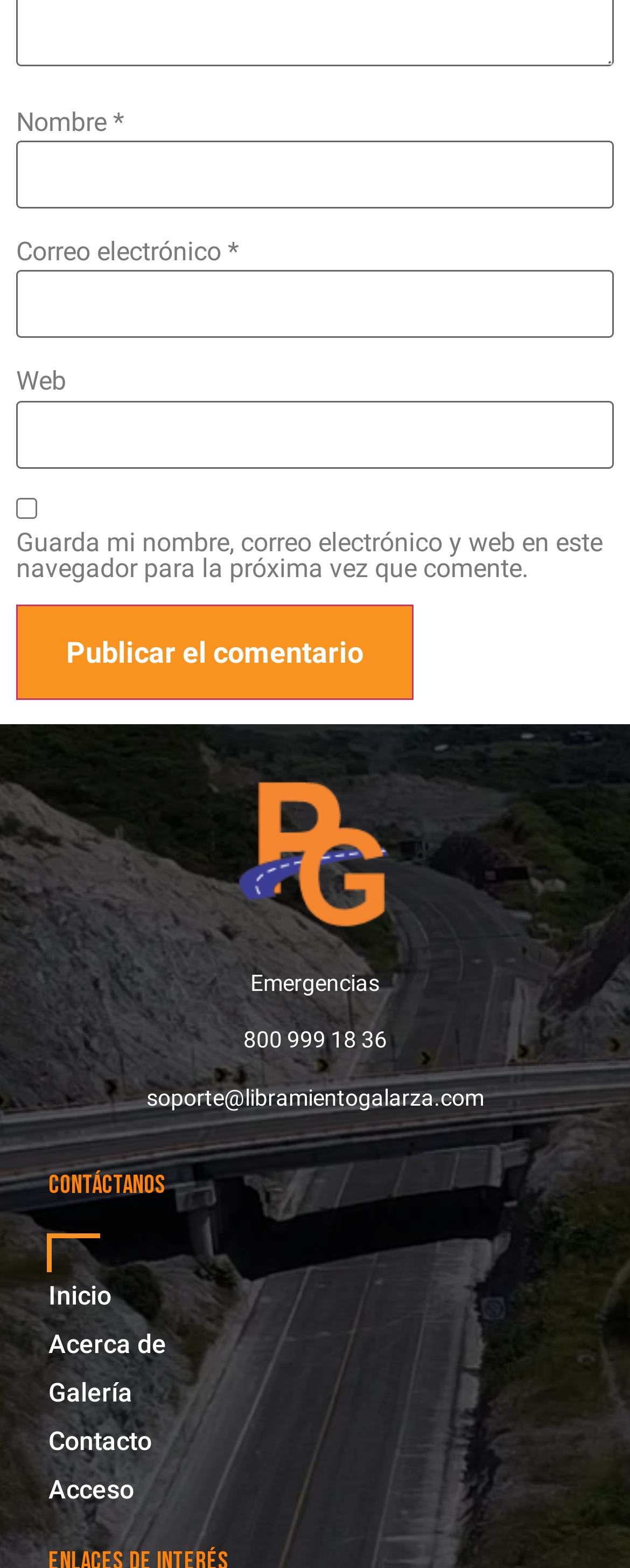What is the email address for support?
Using the image, elaborate on the answer with as much detail as possible.

The email address for support is 'soporte@libramientogalarza.com' because it is listed as a contact method, indicating that users can reach out to this email address for support or inquiries.